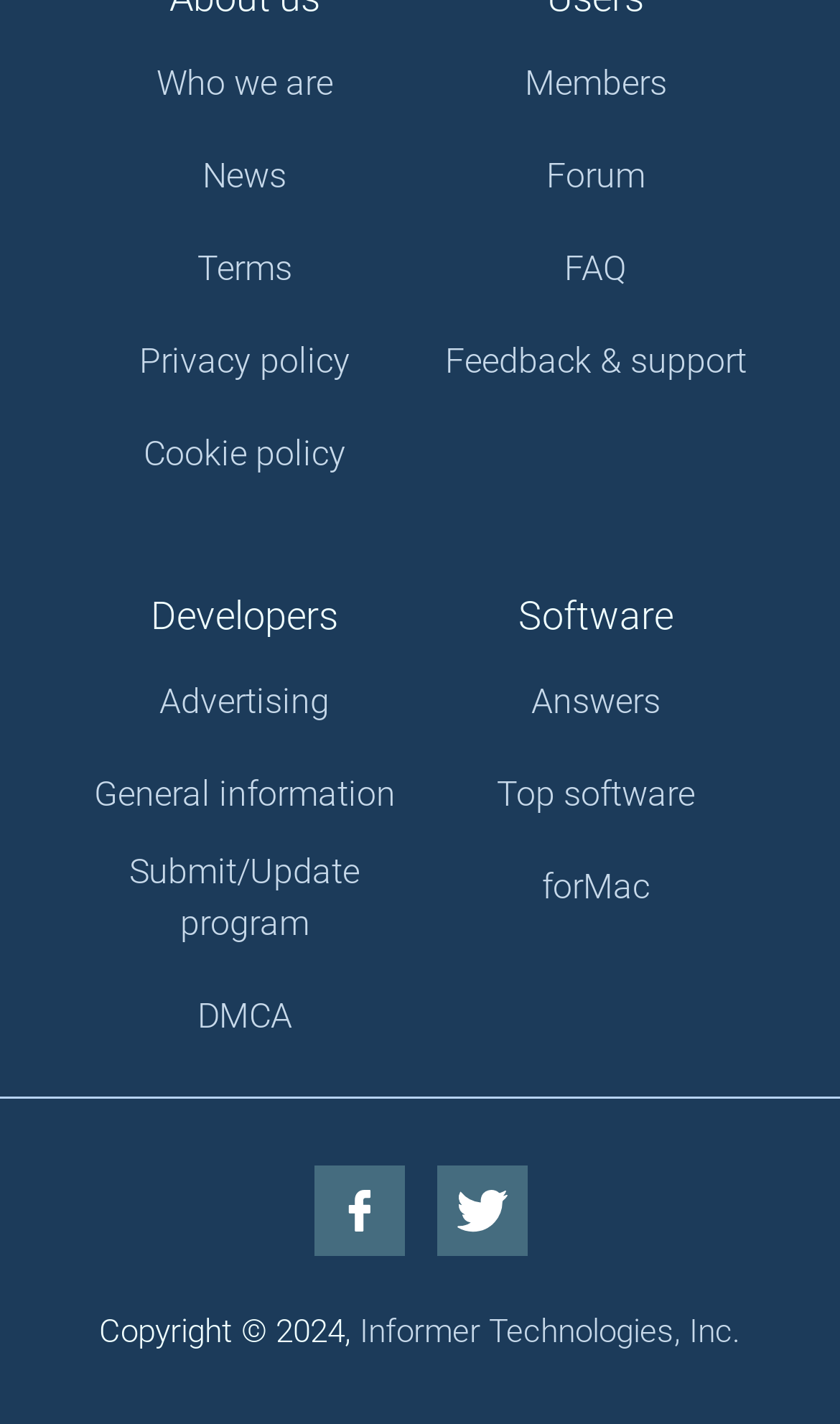Locate the UI element described by Informer Technologies, Inc. and provide its bounding box coordinates. Use the format (top-left x, top-left y, bottom-right x, bottom-right y) with all values as floating point numbers between 0 and 1.

[0.428, 0.922, 0.882, 0.949]